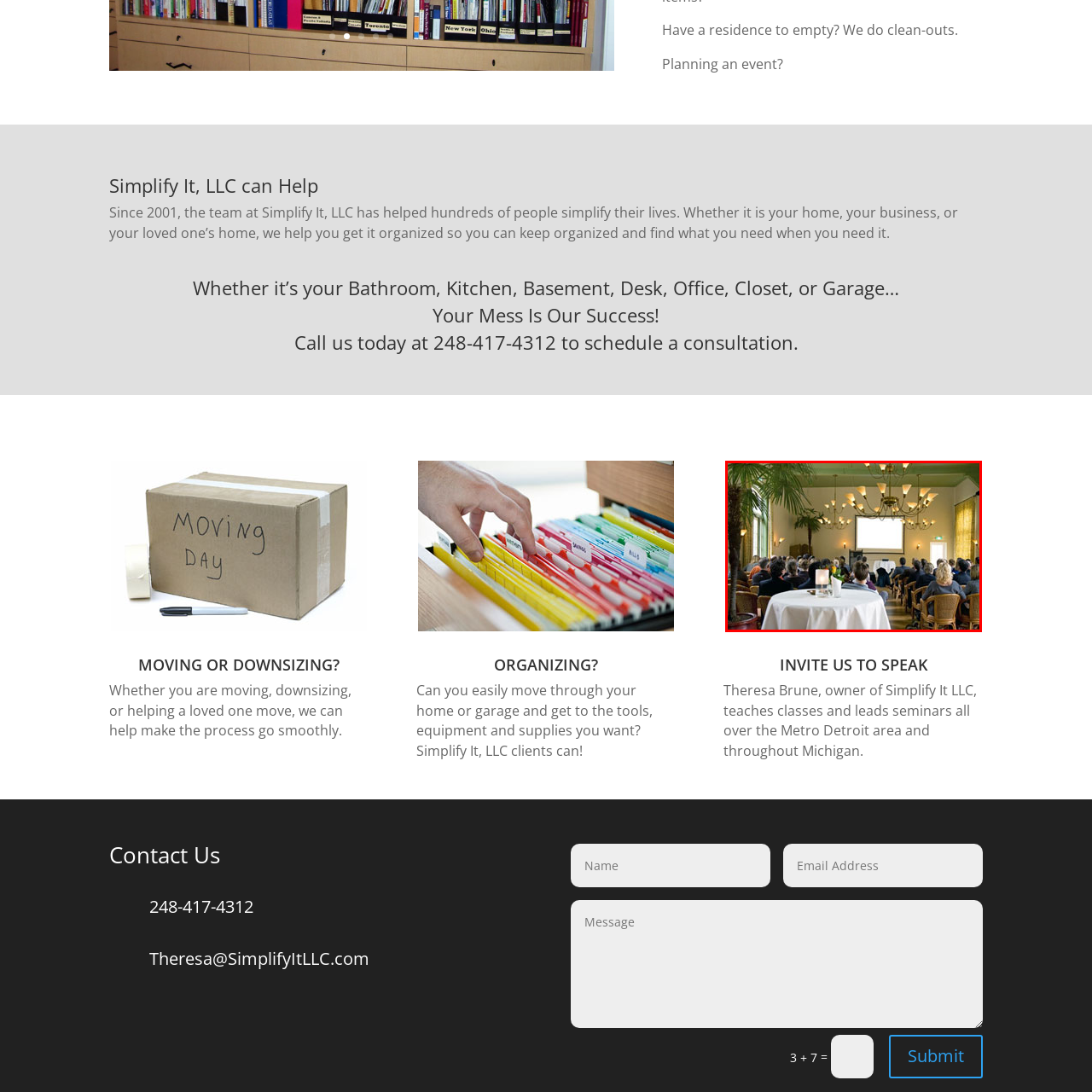Pay attention to the content inside the red bounding box and deliver a detailed answer to the following question based on the image's details: What is displayed on the large screen?

In the image, I see a large screen at the front of the room, and according to the caption, it displays information, suggesting that the presentation is focused on knowledge sharing and community engagement.